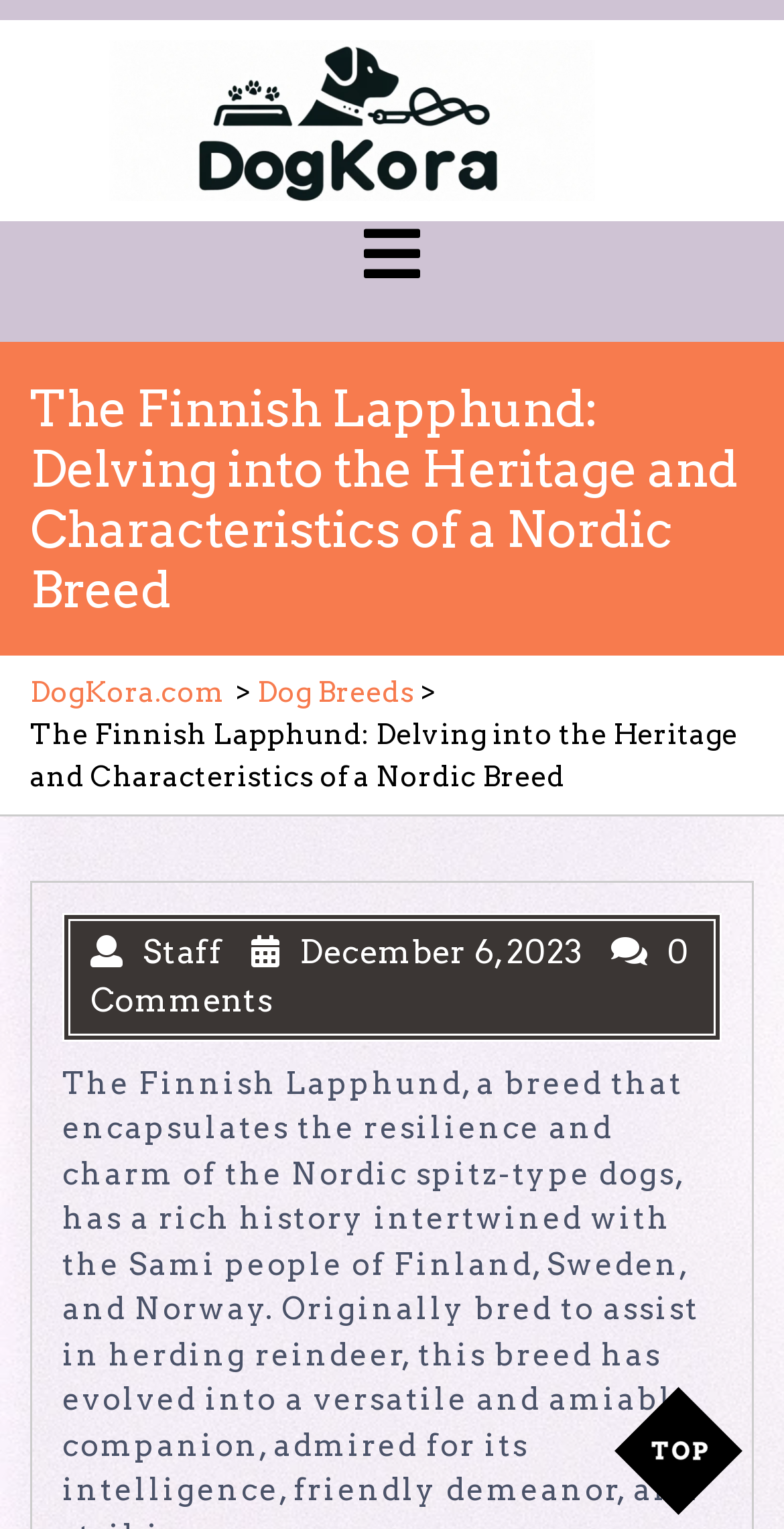Produce a meticulous description of the webpage.

The webpage is about the Finnish Lapphund, a breed of dog. At the top left corner, there is a logo of DogKora.com, which is also a clickable link. Next to the logo, there is a button to open the menu. 

The main title of the webpage, "The Finnish Lapphund: Delving into the Heritage and Characteristics of a Nordic Breed", is prominently displayed in the top section of the page. Below the title, there are three links: "DogKora.com", "Dog Breeds", and another "DogKora.com" link, which are separated by small arrow symbols. 

The main content of the webpage starts with a heading that repeats the title. Below the heading, there are three lines of text: "Staff", "December 6, 2023", and "0 Comments", which are likely related to the author and publication information of the article. 

At the bottom right corner of the page, there is a tab labeled "TOP", which is not currently selected.